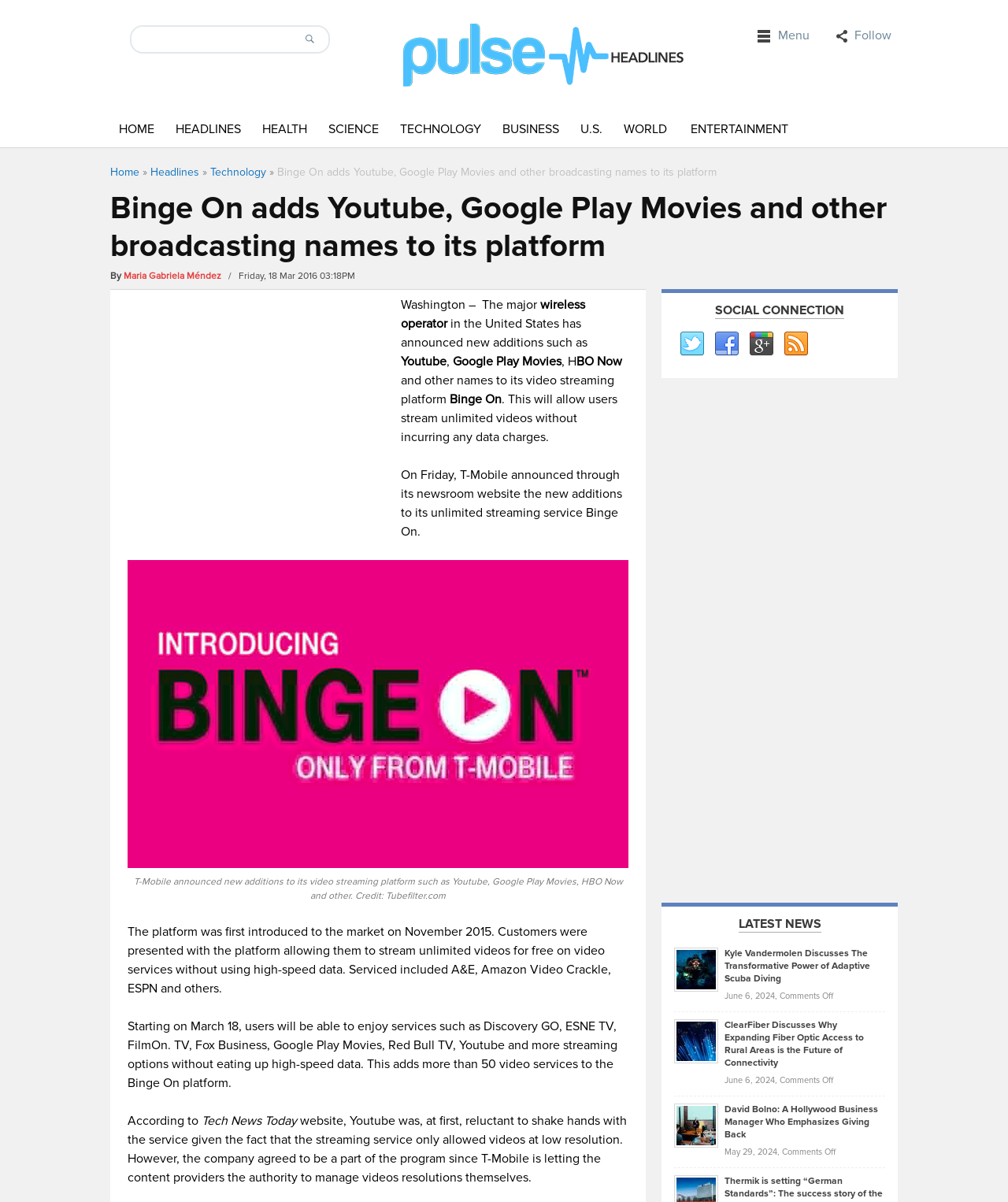Could you highlight the region that needs to be clicked to execute the instruction: "View the 'Worth the Money: Three' article"?

None